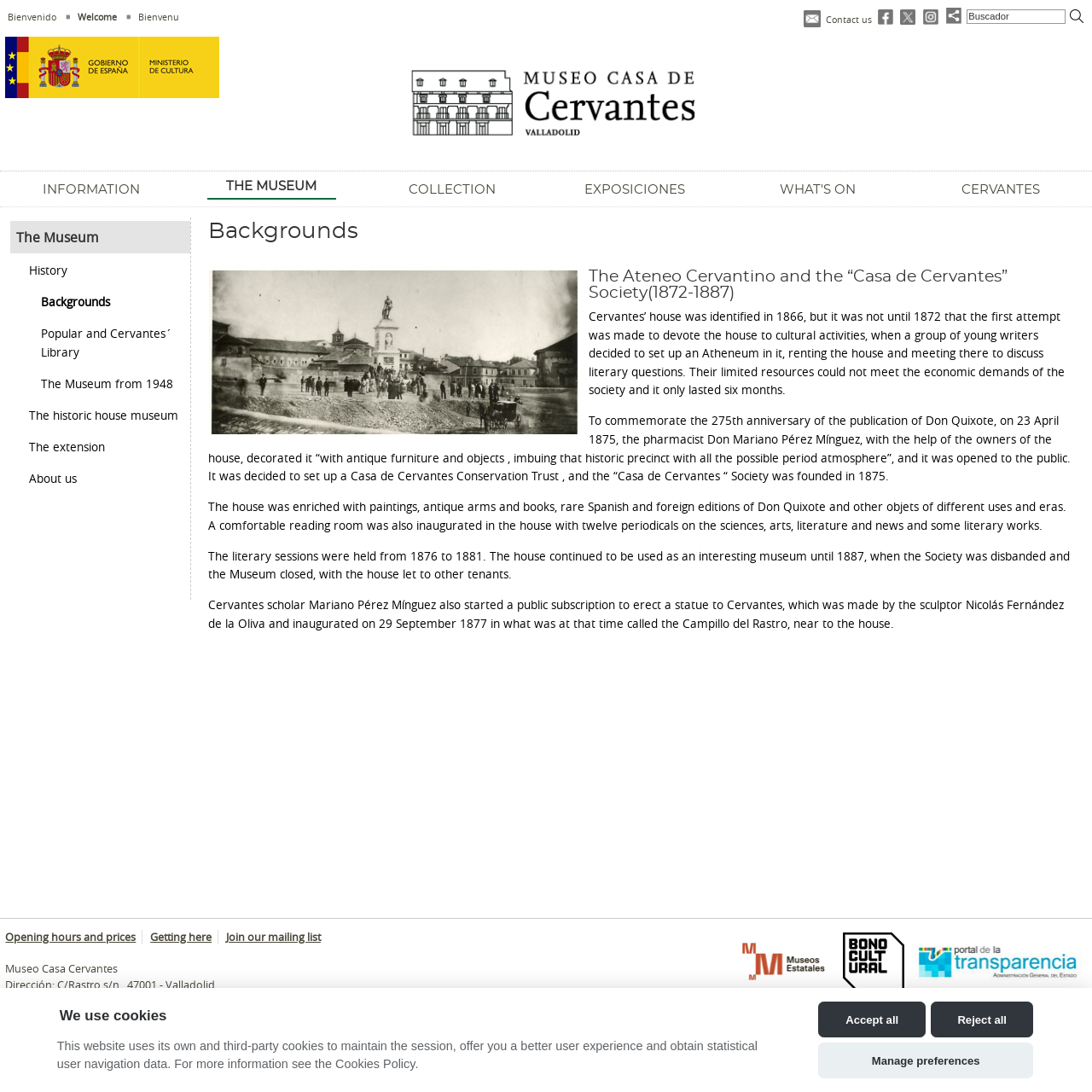Please specify the bounding box coordinates of the clickable region to carry out the following instruction: "Click on the 'Backgrounds' link". The coordinates should be four float numbers between 0 and 1, in the format [left, top, right, bottom].

[0.009, 0.262, 0.174, 0.291]